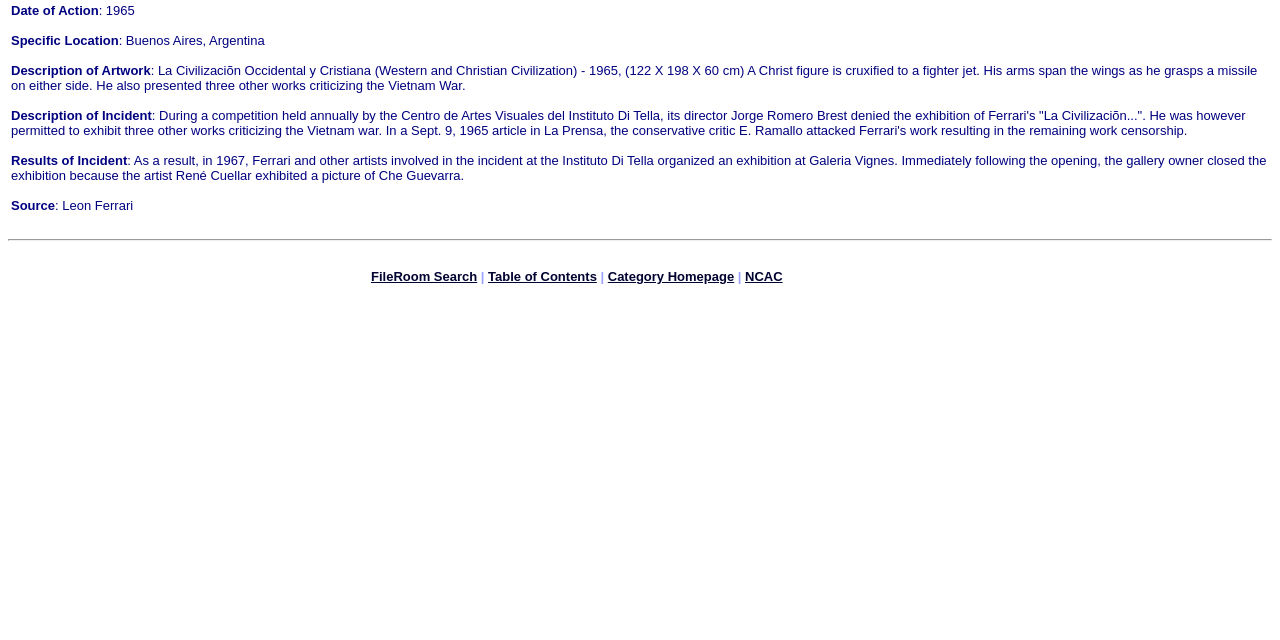Identify the bounding box coordinates of the HTML element based on this description: "NCAC".

[0.582, 0.42, 0.611, 0.444]